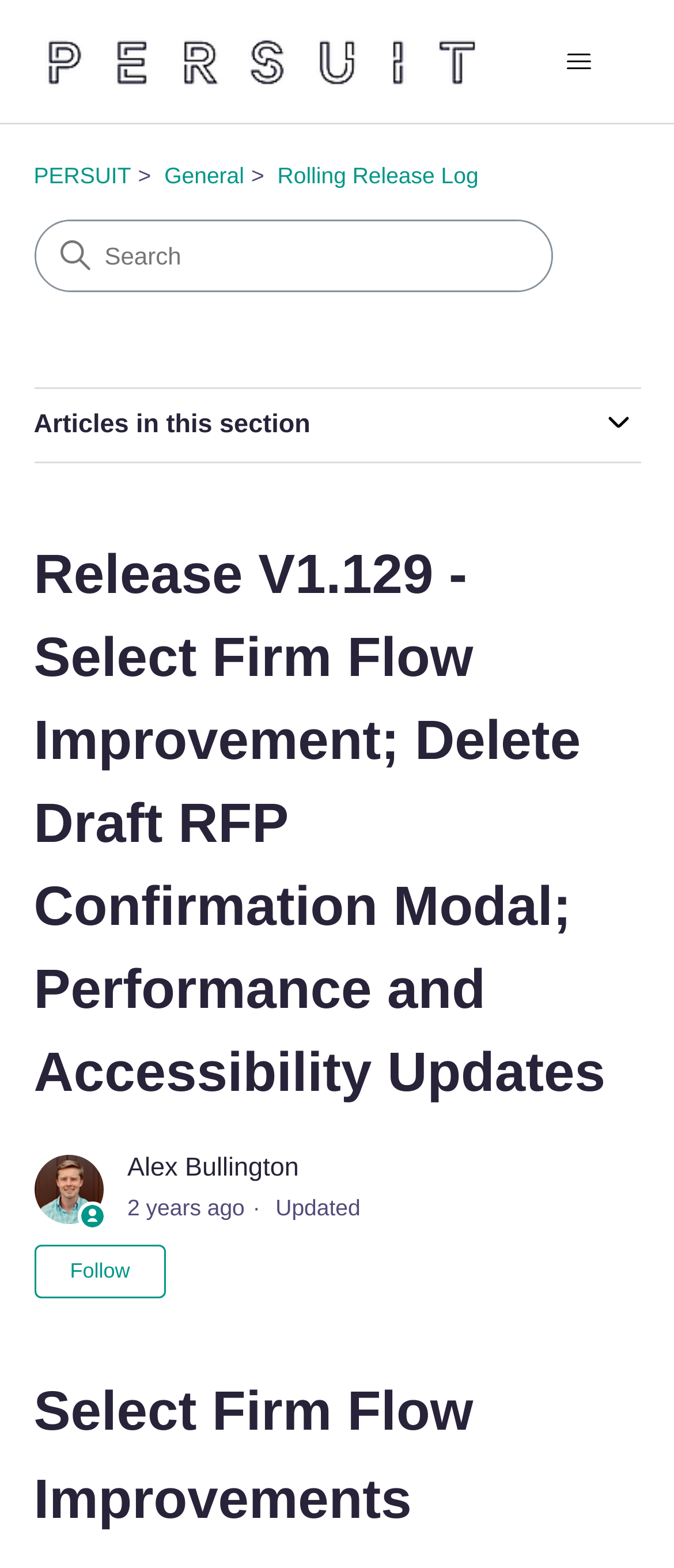What is the current version of the release?
Please give a detailed answer to the question using the information shown in the image.

I found the answer by looking at the heading 'Release V1.129 - Select Firm Flow Improvement; Delete Draft RFP Confirmation Modal; Performance and Accessibility Updates' which indicates the current version of the release.